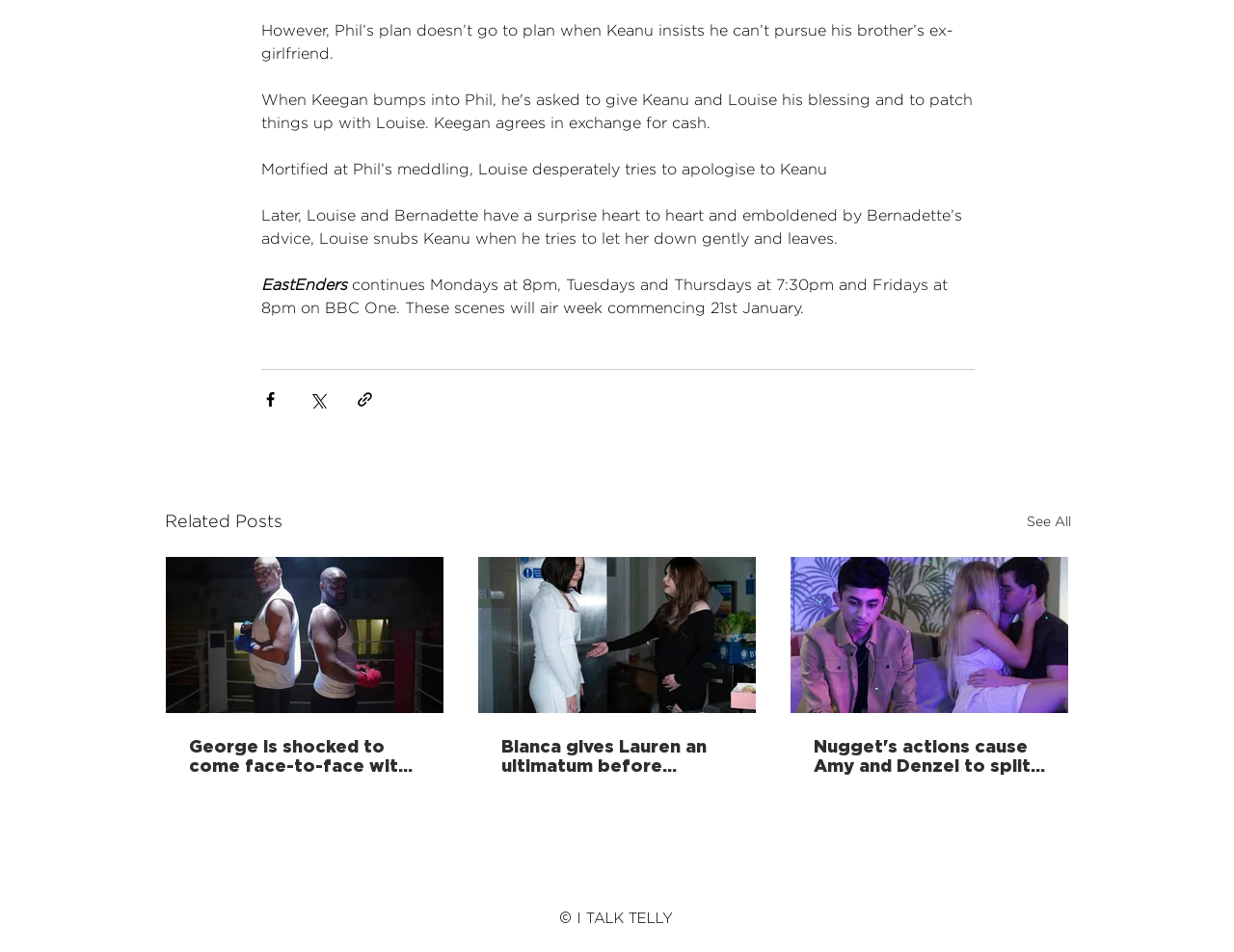Using the information in the image, give a comprehensive answer to the question: 
How many related posts are there?

There are three articles under the 'Related Posts' heading, each with a link and a brief description.